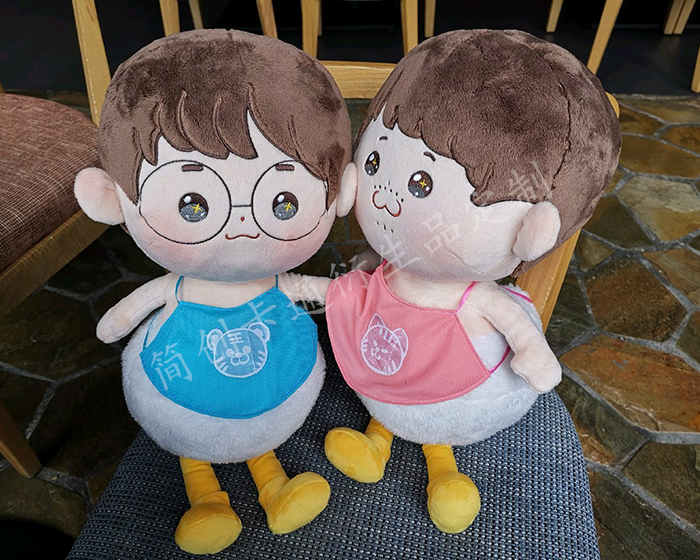Provide a brief response to the question below using one word or phrase:
What is the shape of the dolls' bodies?

Round